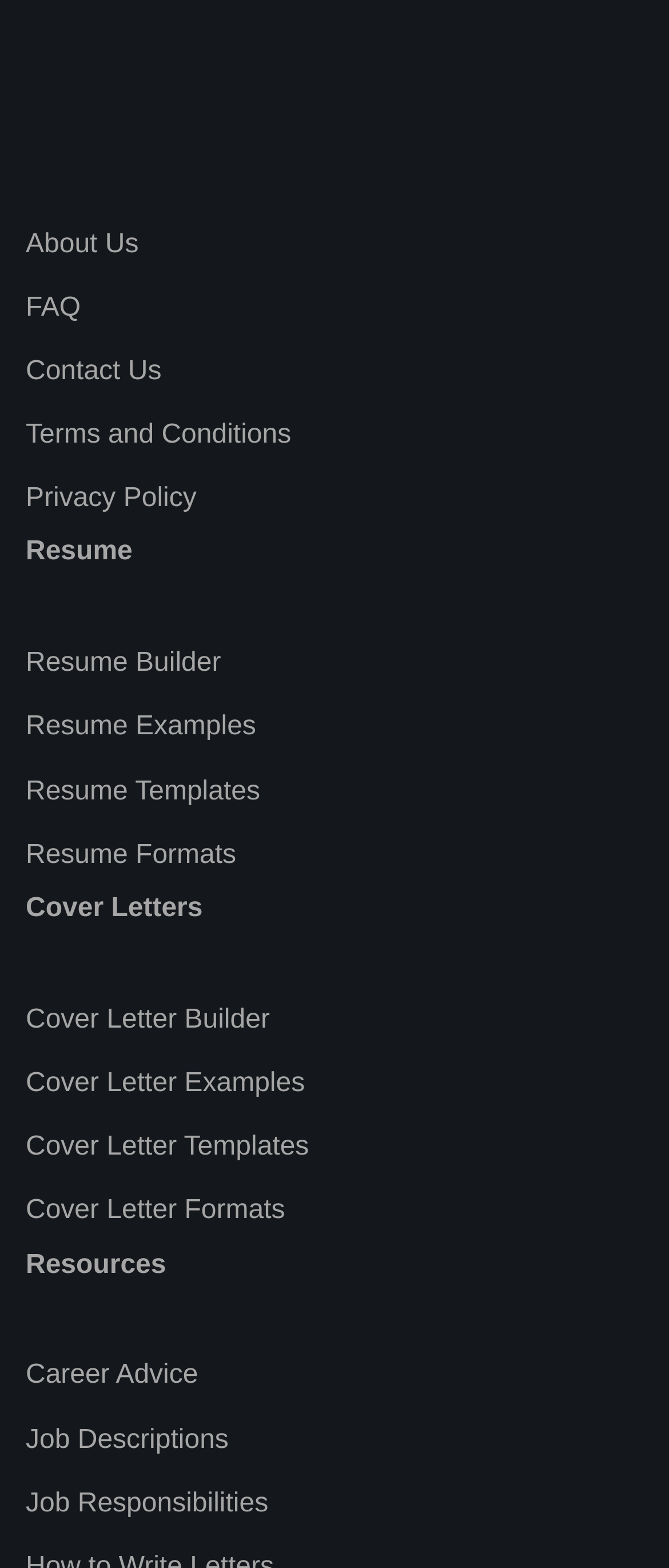Please mark the clickable region by giving the bounding box coordinates needed to complete this instruction: "build a resume".

[0.038, 0.414, 0.33, 0.432]